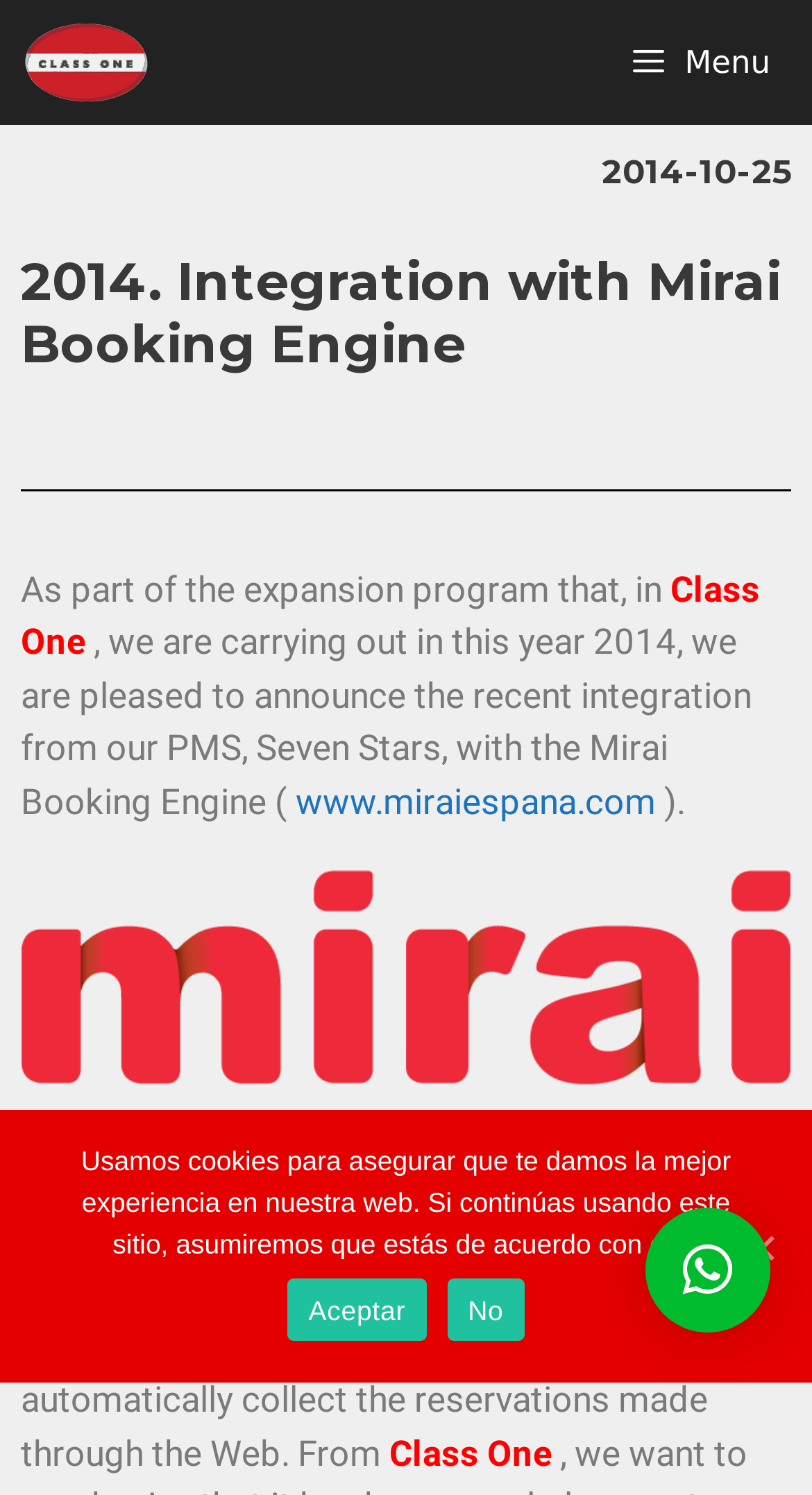Give the bounding box coordinates for this UI element: "×". The coordinates should be four float numbers between 0 and 1, arranged as [left, top, right, bottom].

[0.795, 0.808, 0.949, 0.891]